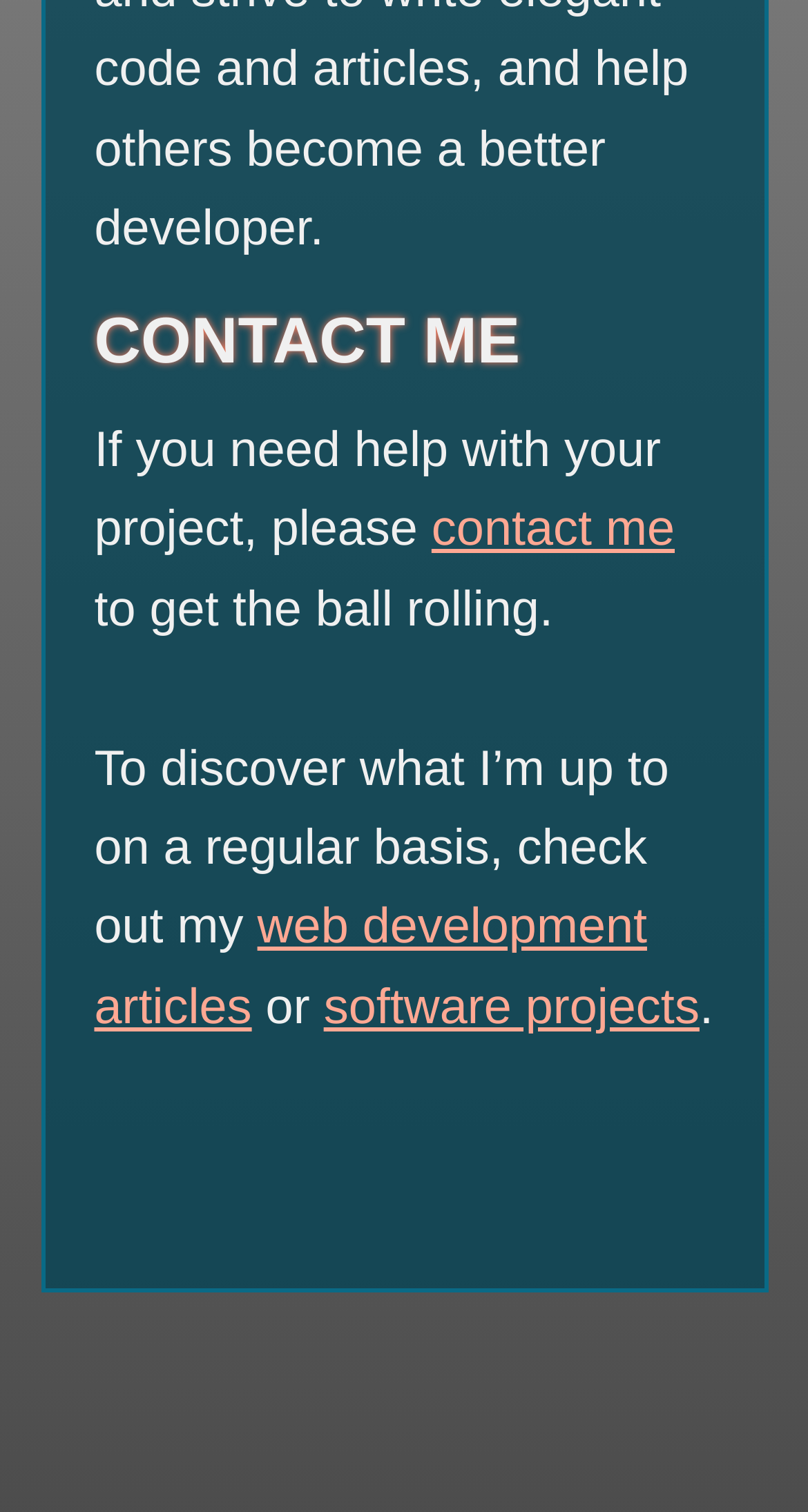What is the tone of the page?
Provide a detailed answer to the question using information from the image.

The tone of the page appears to be informal, as the language used is conversational and friendly, with phrases like 'get the ball rolling' and 'check out my web development articles'.